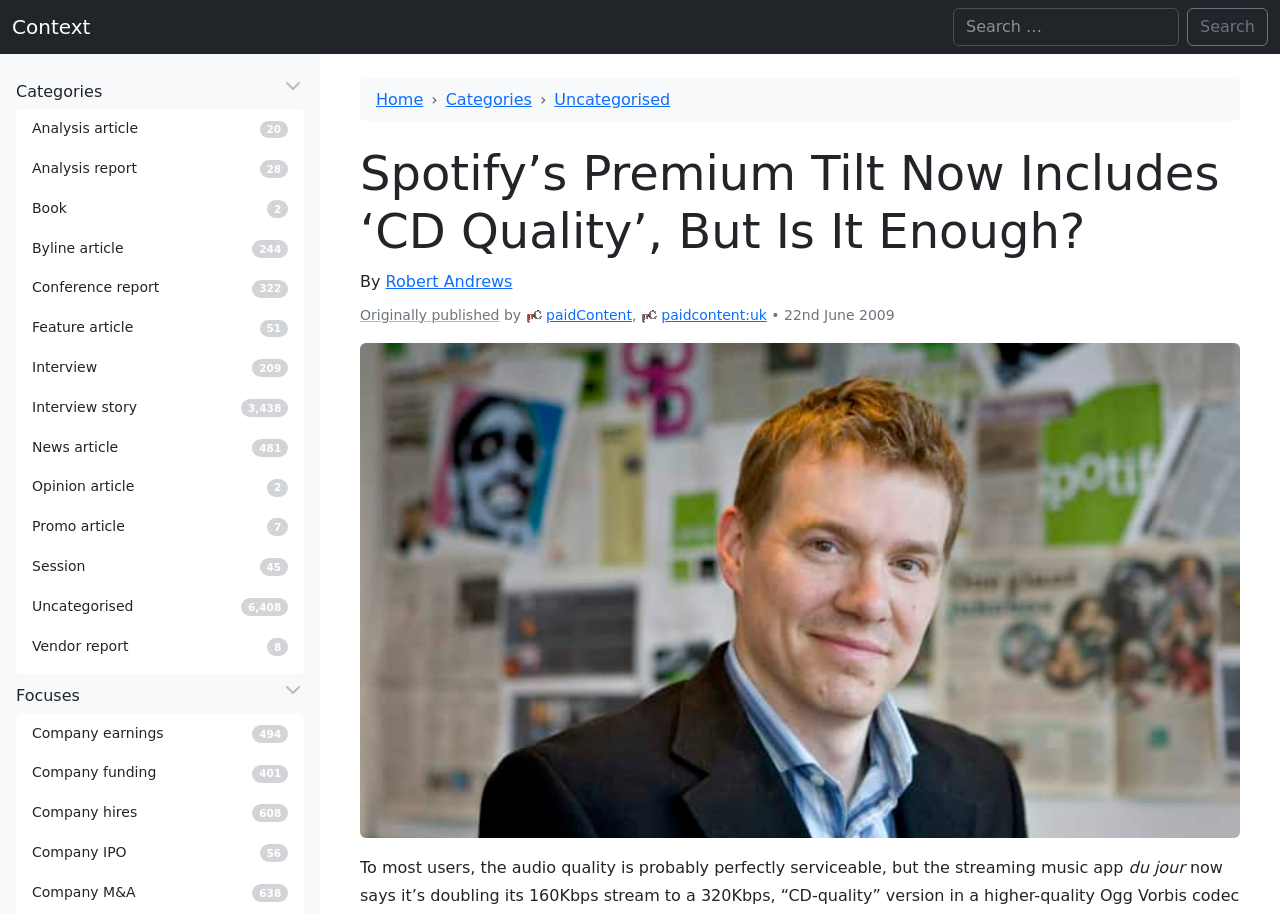Please determine the heading text of this webpage.

Spotify’s Premium Tilt Now Includes ‘CD Quality’, But Is It Enough?